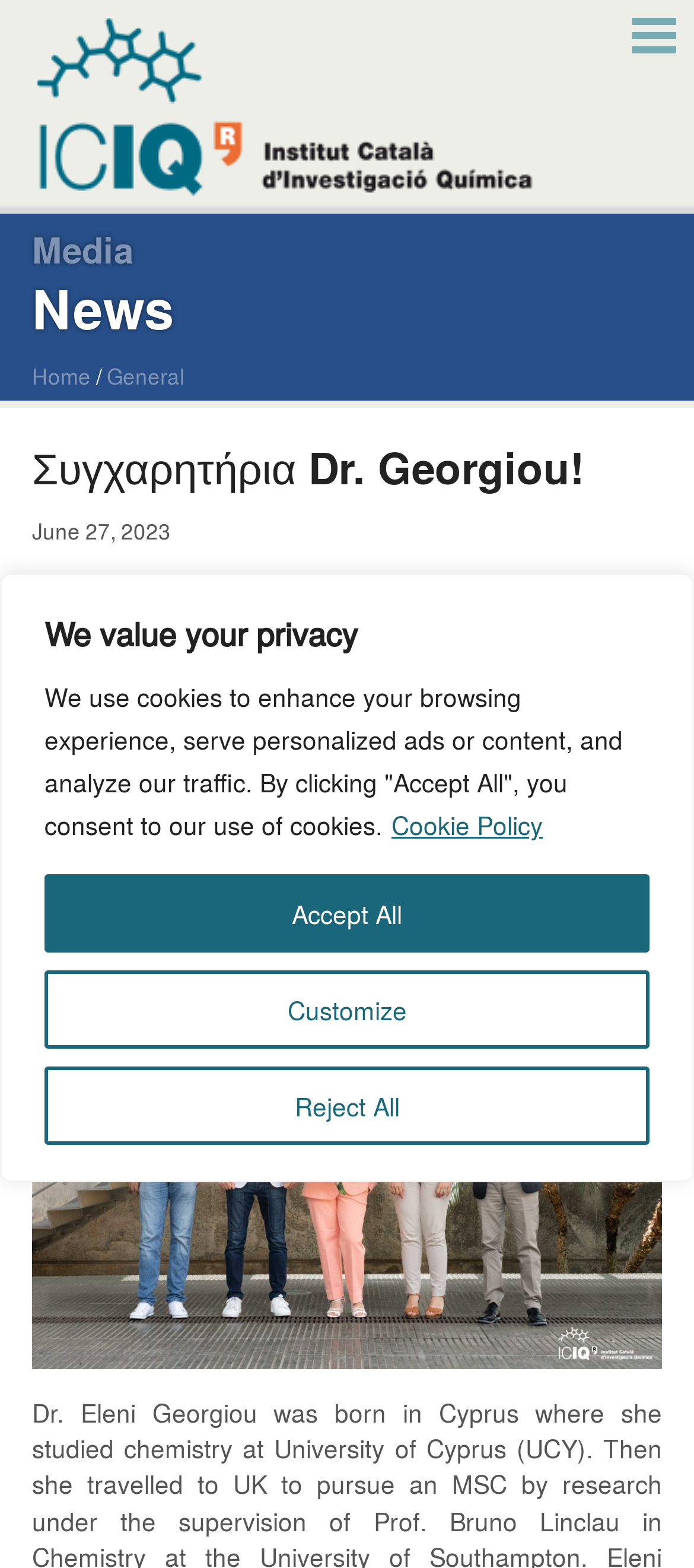What is the date of the thesis defense?
Give a detailed response to the question by analyzing the screenshot.

I found the answer by reading the text content of the webpage, specifically the sentence 'Eleni Georgiou, PhD student under the supervision of Prof. Paolo Melchiorre, has defended her thesis entitled... publicly on June 27th.' which mentions the date of the thesis defense.